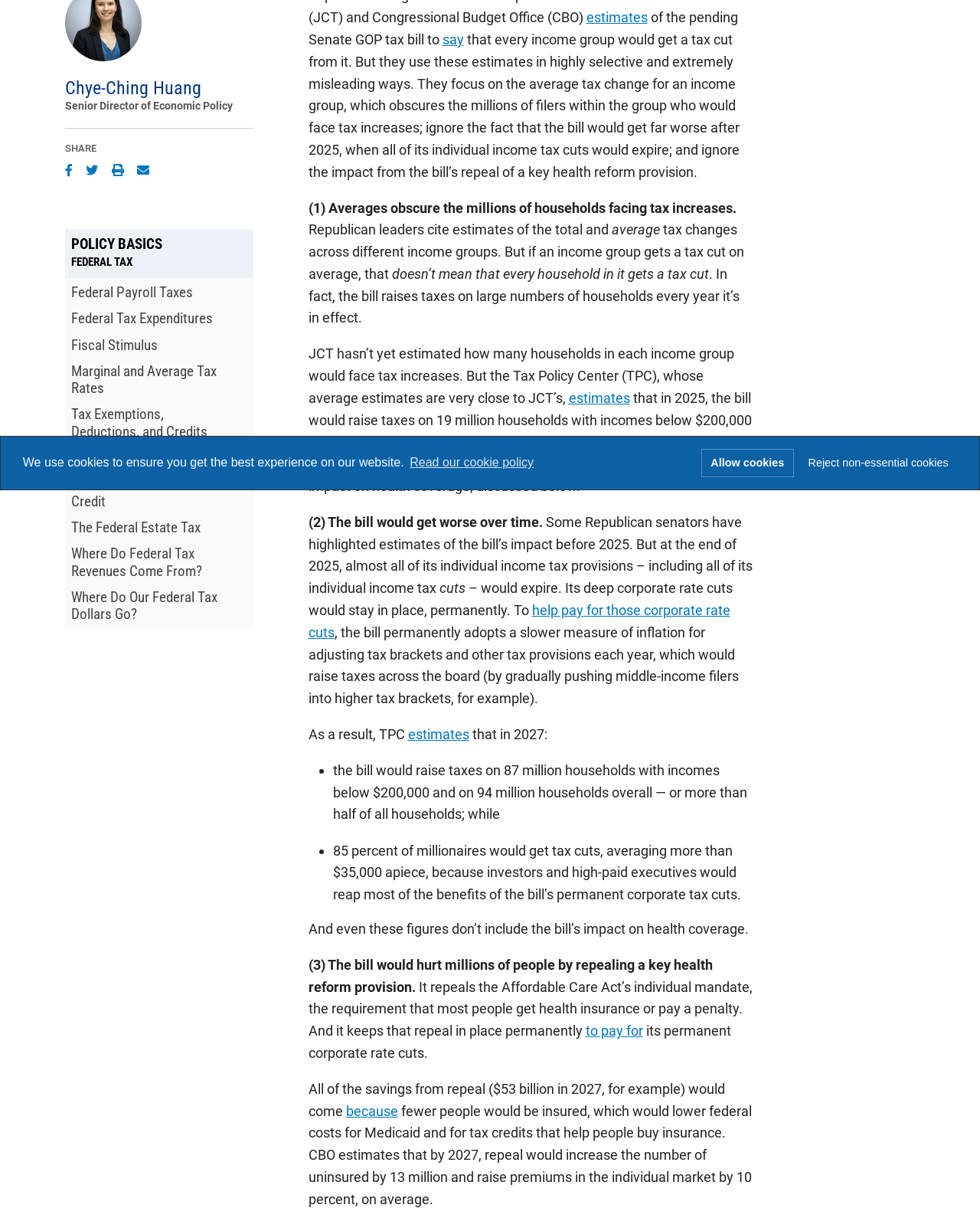Find and provide the bounding box coordinates for the UI element described with: "Chye-Ching Huang".

[0.066, 0.064, 0.205, 0.083]